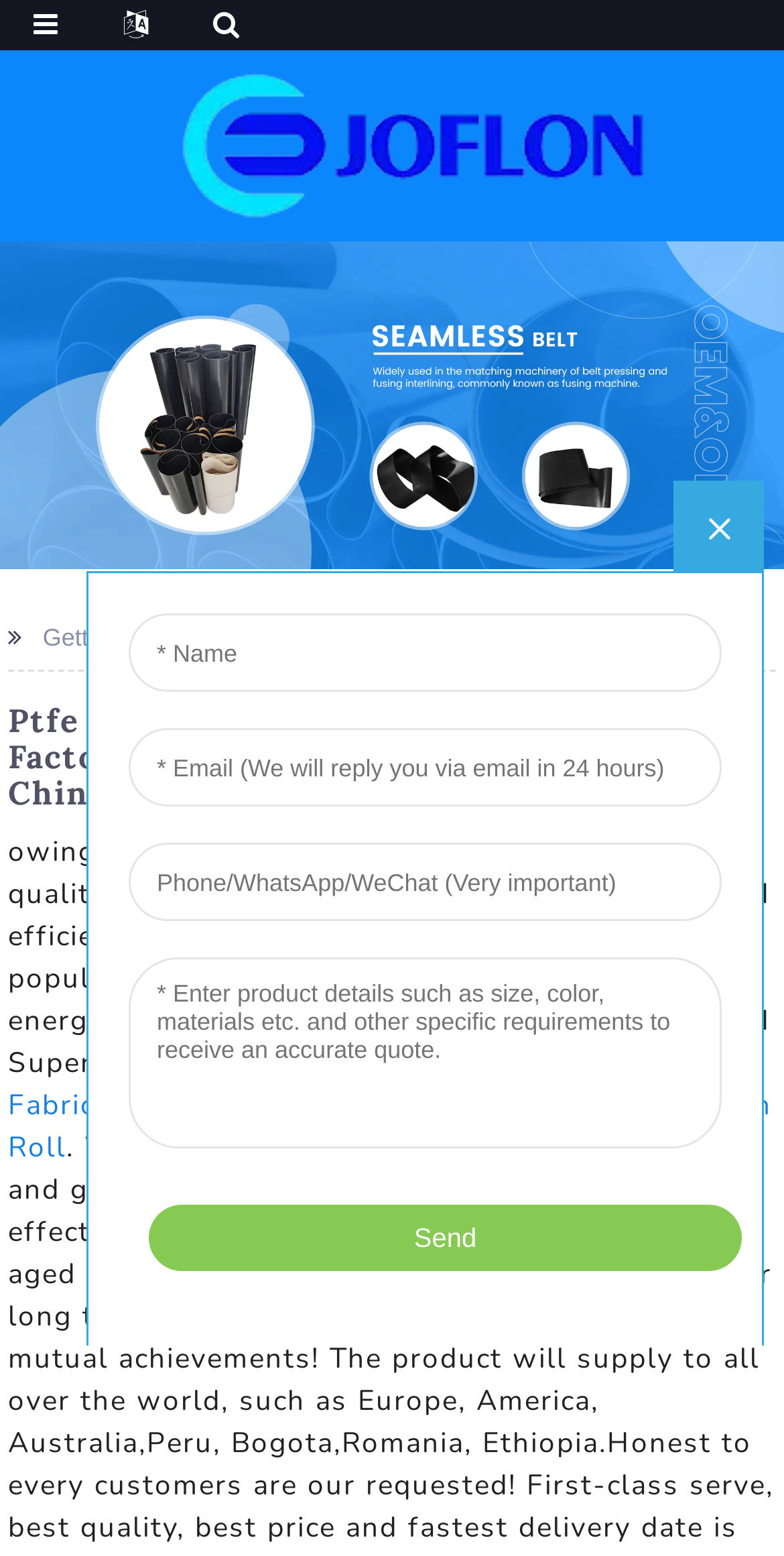Construct a comprehensive caption that outlines the webpage's structure and content.

The webpage is about a Chinese manufacturer and supplier of Ptfe Coated Super Fiberglass Cloth, with the company name "Joyee" mentioned in the title. 

At the top-left corner, there is a logo image with a link to the company's homepage. Below the logo, there is a horizontal menu with a single item "PTFE TYPE" accompanied by an image. 

On the left side of the page, there is a section with a heading "Ptfe Coated Super Fiberglass Cloth - Factory, Suppliers, Manufacturers From China". Below the heading, there is a paragraph describing the company's excellent assistance, high-quality products, and efficient delivery, which has earned them a good reputation among customers. 

To the right of the paragraph, there are four links to different products: "Ptfe Single-Side Coated Fabric", "Ptfe Fiberglass Mats", "Teflon Rod", and "Teflon Cloth Roll". These links are arranged vertically, with a comma separating the last two items. 

Above the product links, there is a figure with an image, which is likely a banner or a promotional image. 

At the bottom of the page, there is an iframe, which may contain additional content or a widget.